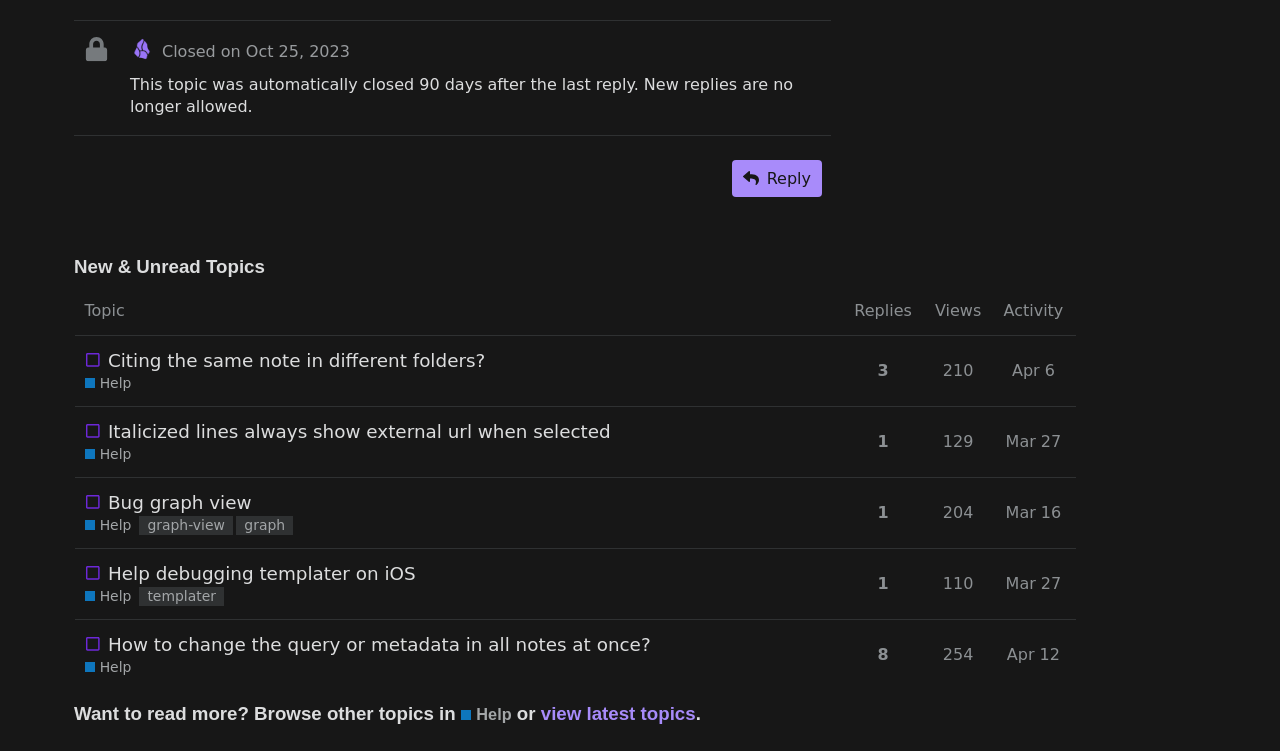Locate the bounding box coordinates of the clickable area to execute the instruction: "View new and unread topics". Provide the coordinates as four float numbers between 0 and 1, represented as [left, top, right, bottom].

[0.058, 0.337, 0.841, 0.374]